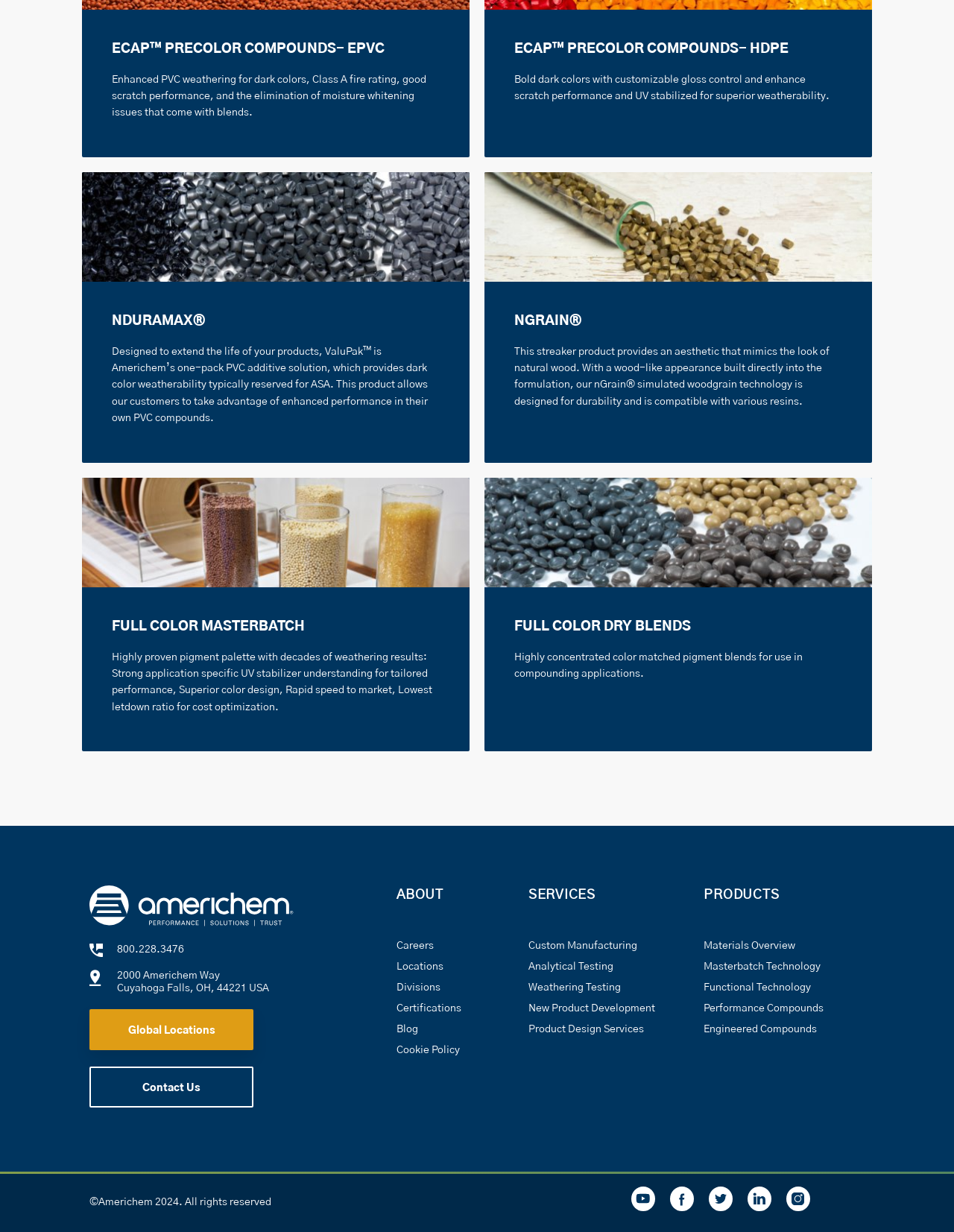Based on the image, give a detailed response to the question: What is nGrain® simulated woodgrain technology used for?

Based on the webpage, nGrain® simulated woodgrain technology is designed for durability and is compatible with various resins, providing an aesthetic that mimics the look of natural wood.